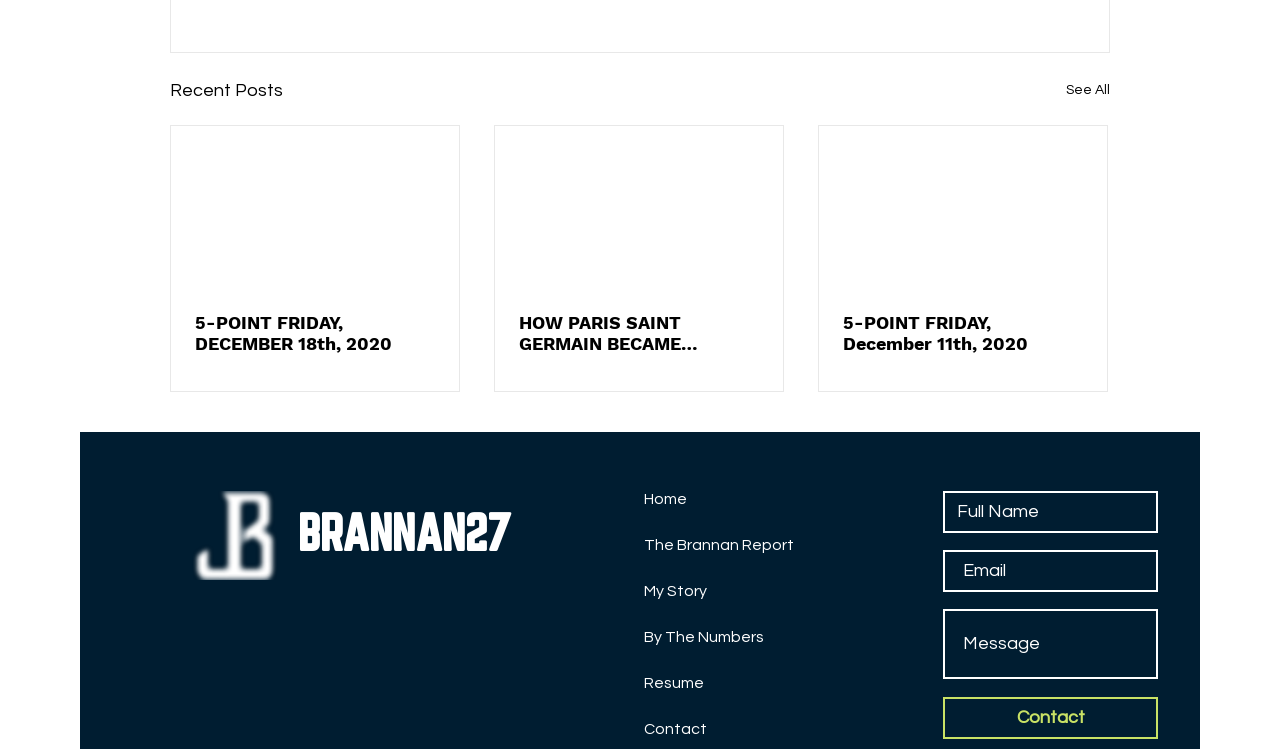Highlight the bounding box coordinates of the region I should click on to meet the following instruction: "contact the author".

[0.737, 0.931, 0.905, 0.987]